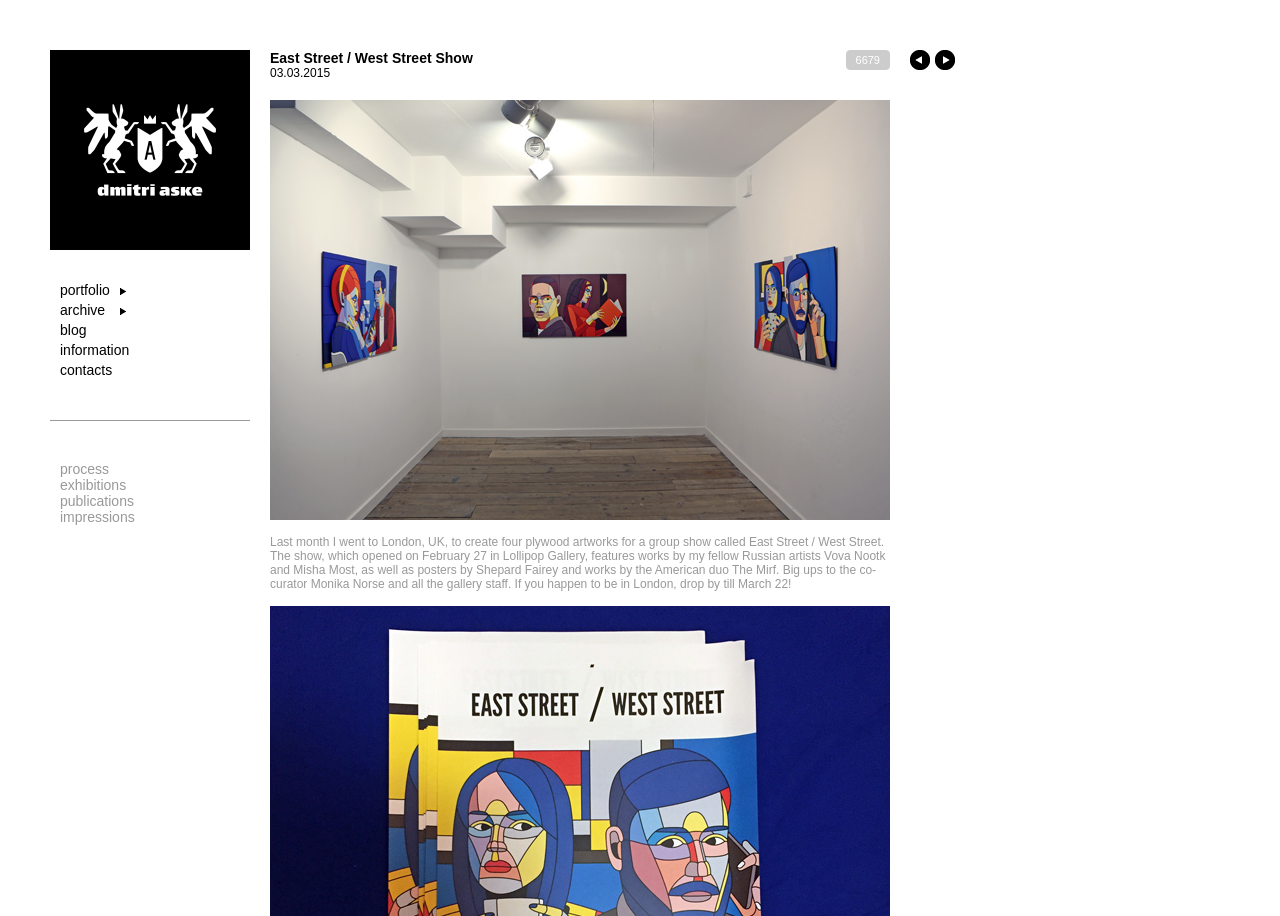Find and specify the bounding box coordinates that correspond to the clickable region for the instruction: "go to portfolio page".

[0.047, 0.308, 0.086, 0.325]